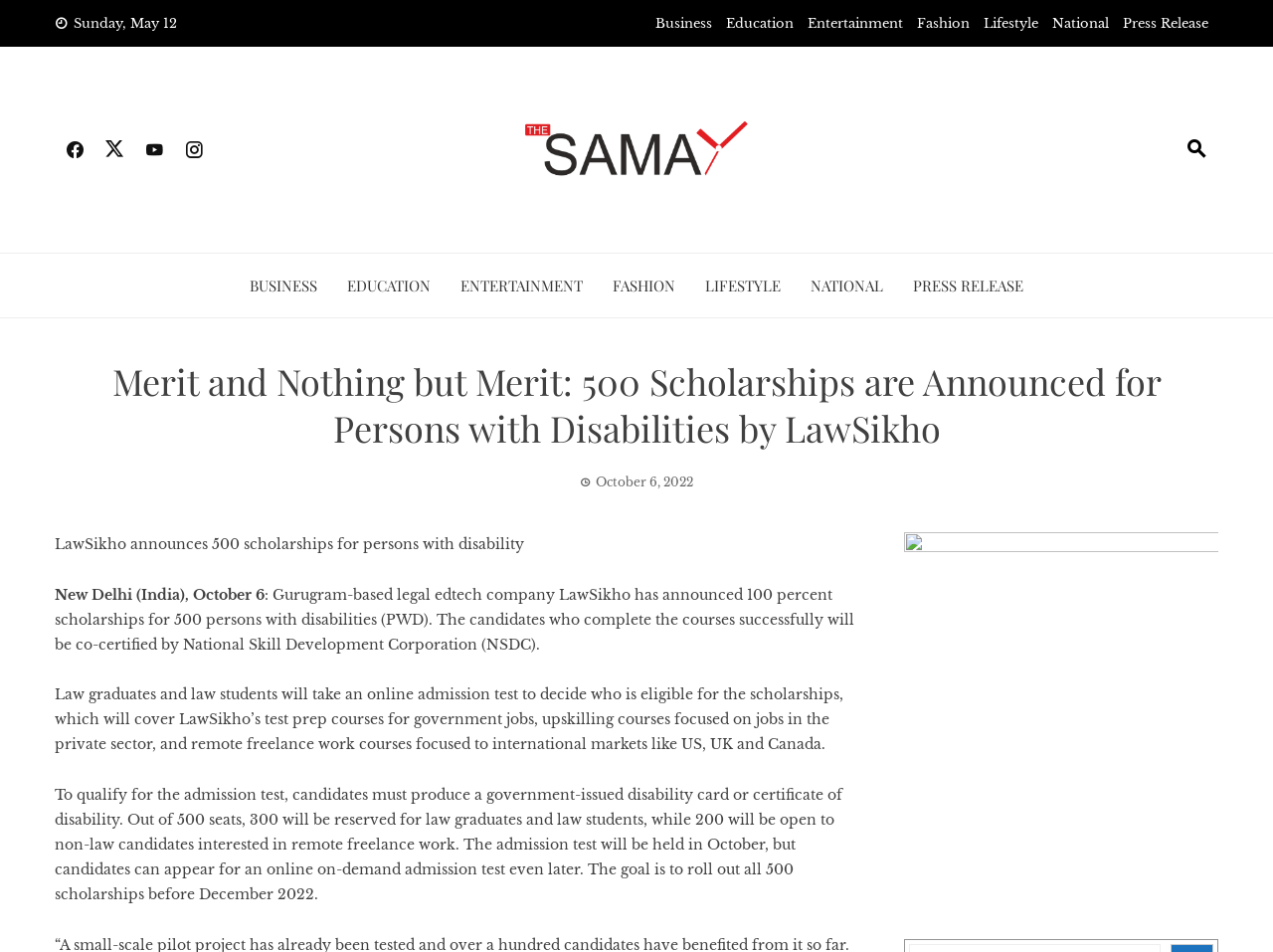Find the bounding box coordinates of the area that needs to be clicked in order to achieve the following instruction: "Click on the 'Education' link". The coordinates should be specified as four float numbers between 0 and 1, i.e., [left, top, right, bottom].

[0.57, 0.016, 0.623, 0.033]